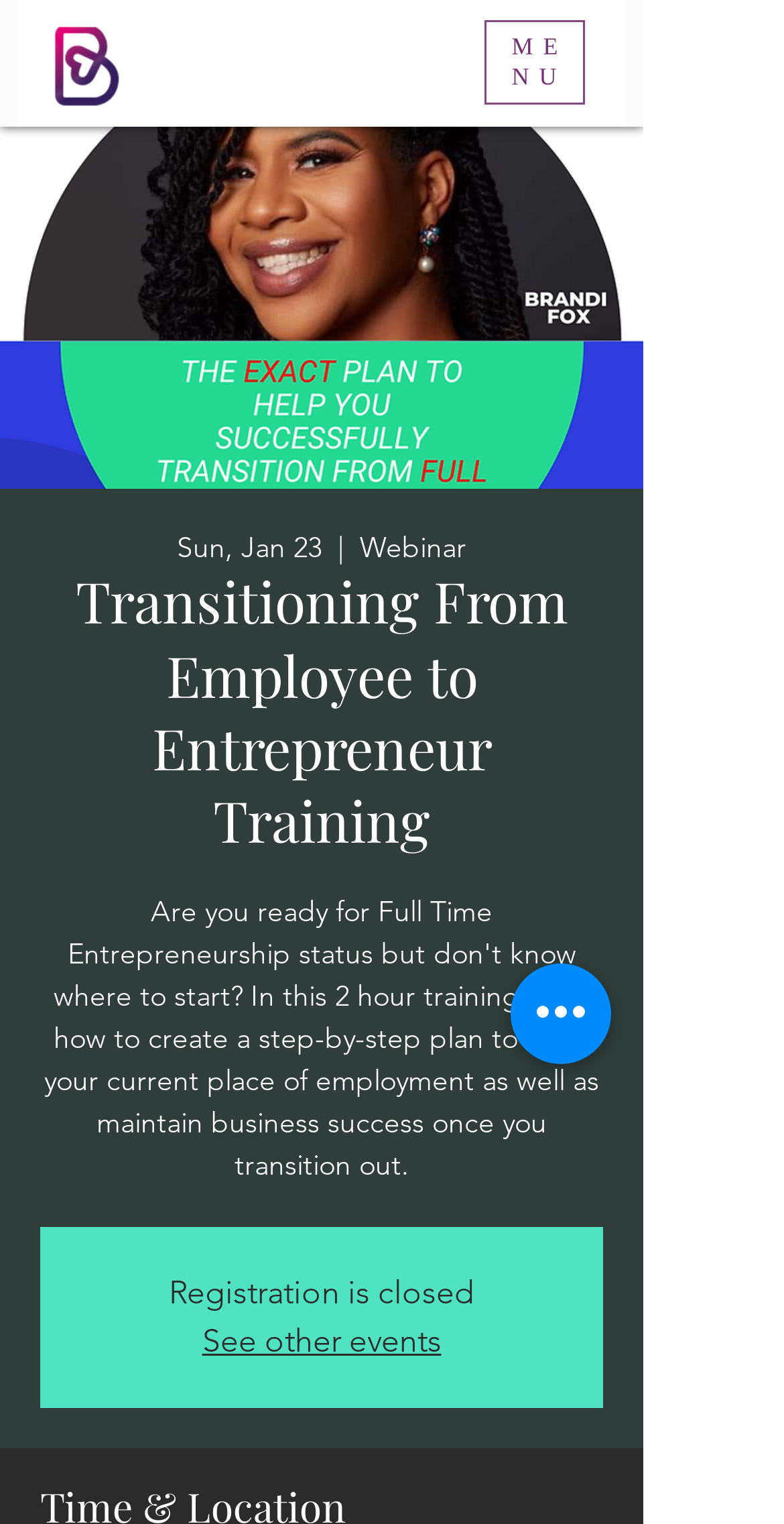By analyzing the image, answer the following question with a detailed response: What is the status of registration for the event?

The registration status for the event is closed, as indicated by the text 'Registration is closed' at the bottom of the event details section.